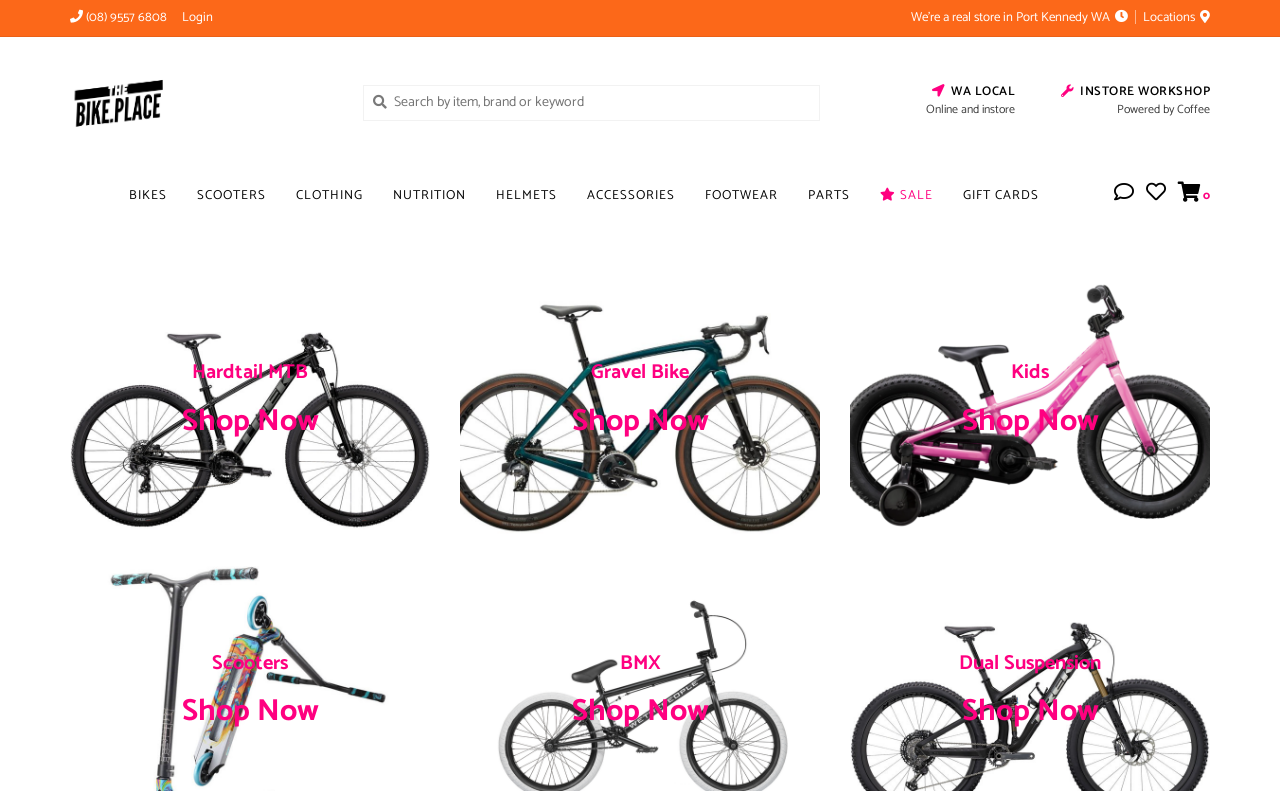Using the details in the image, give a detailed response to the question below:
What is the last category of products listed on the webpage?

I found the last category of products by looking at the links below the middle section of the webpage. The last link has the text 'GIFT CARDS' that indicates the last category of products listed.